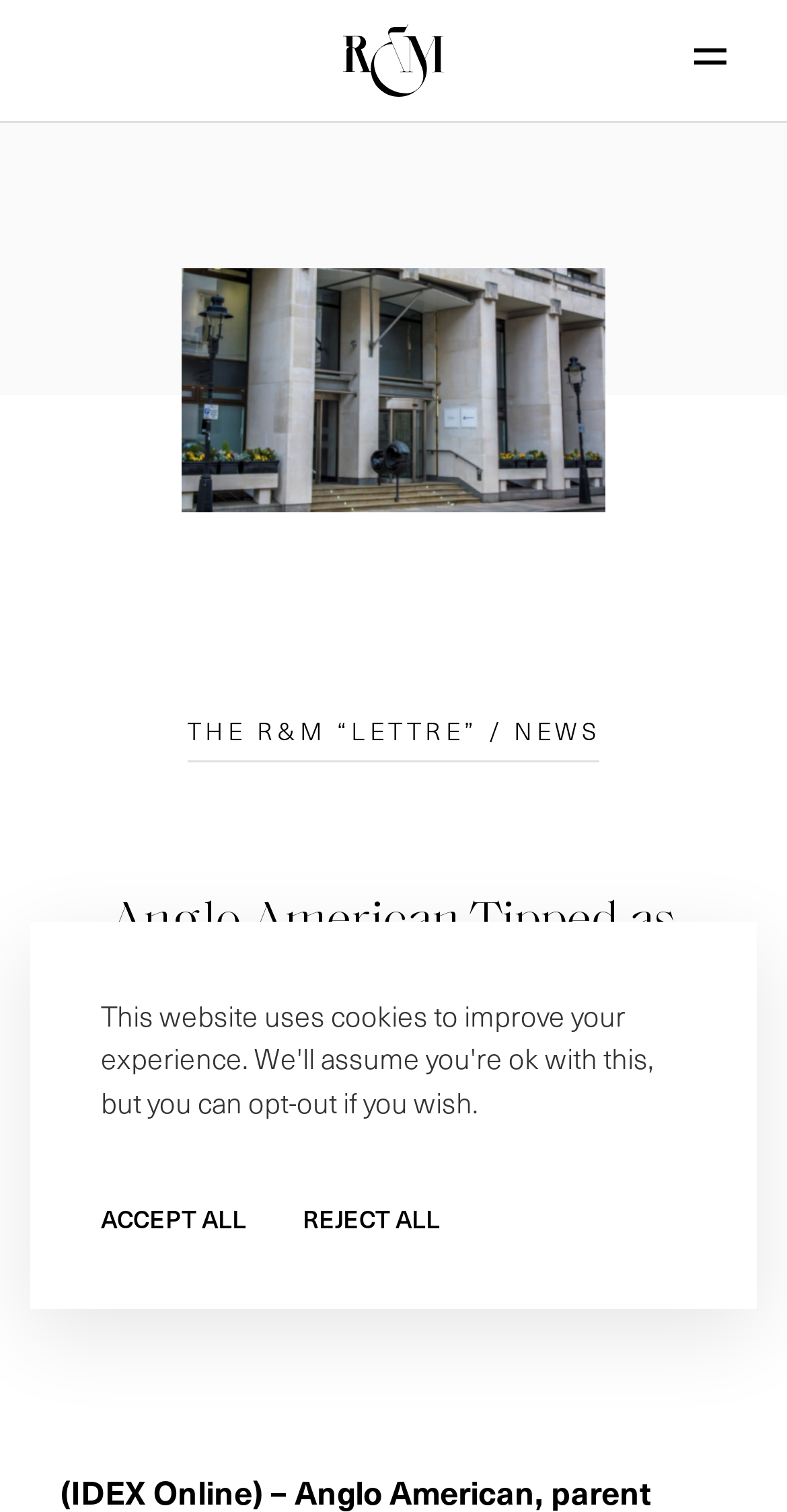Determine the bounding box coordinates of the region to click in order to accomplish the following instruction: "Read the R&M “Lettre”". Provide the coordinates as four float numbers between 0 and 1, specifically [left, top, right, bottom].

[0.115, 0.473, 0.885, 0.529]